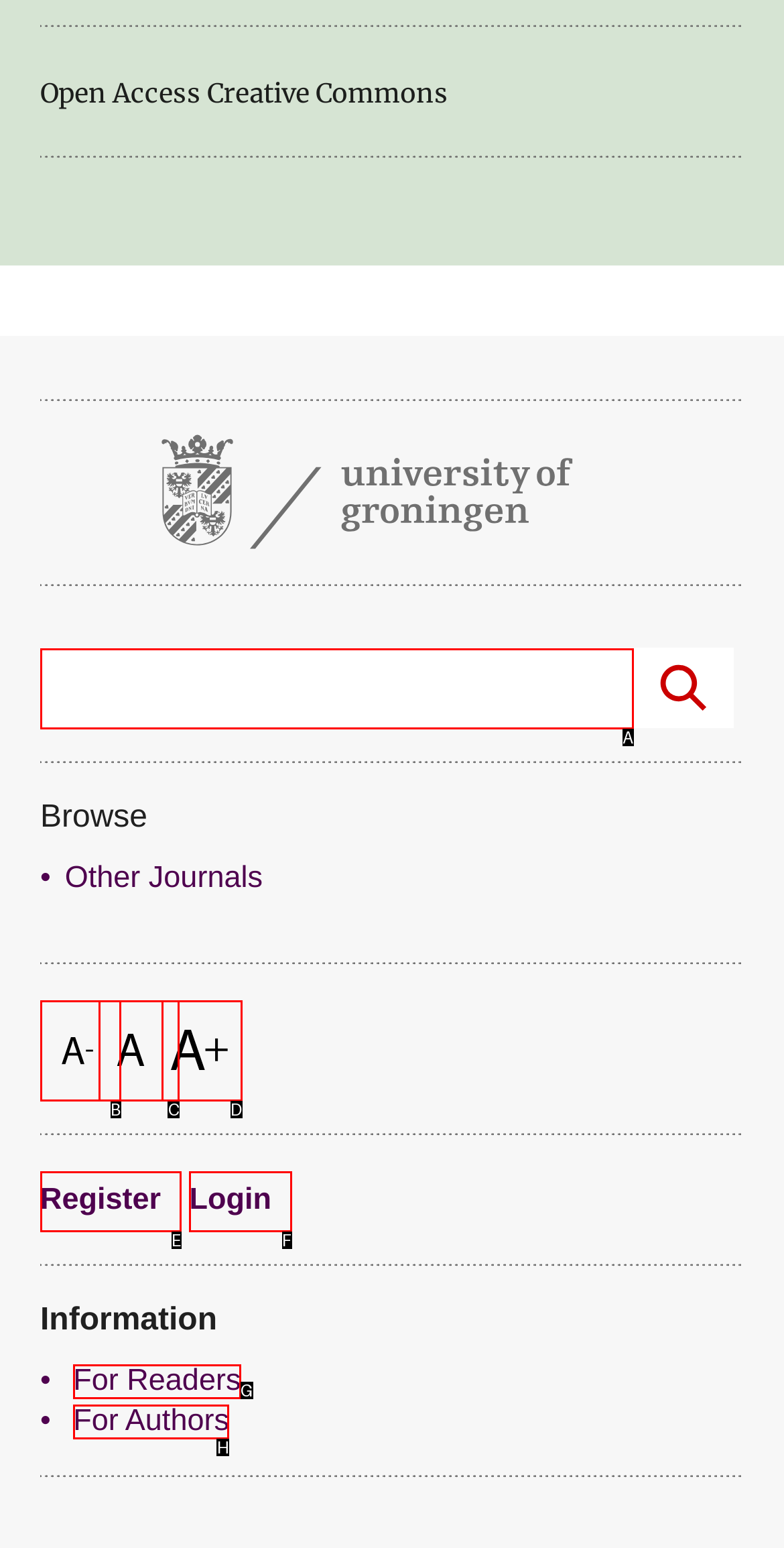With the provided description: For Authors, select the most suitable HTML element. Respond with the letter of the selected option.

H